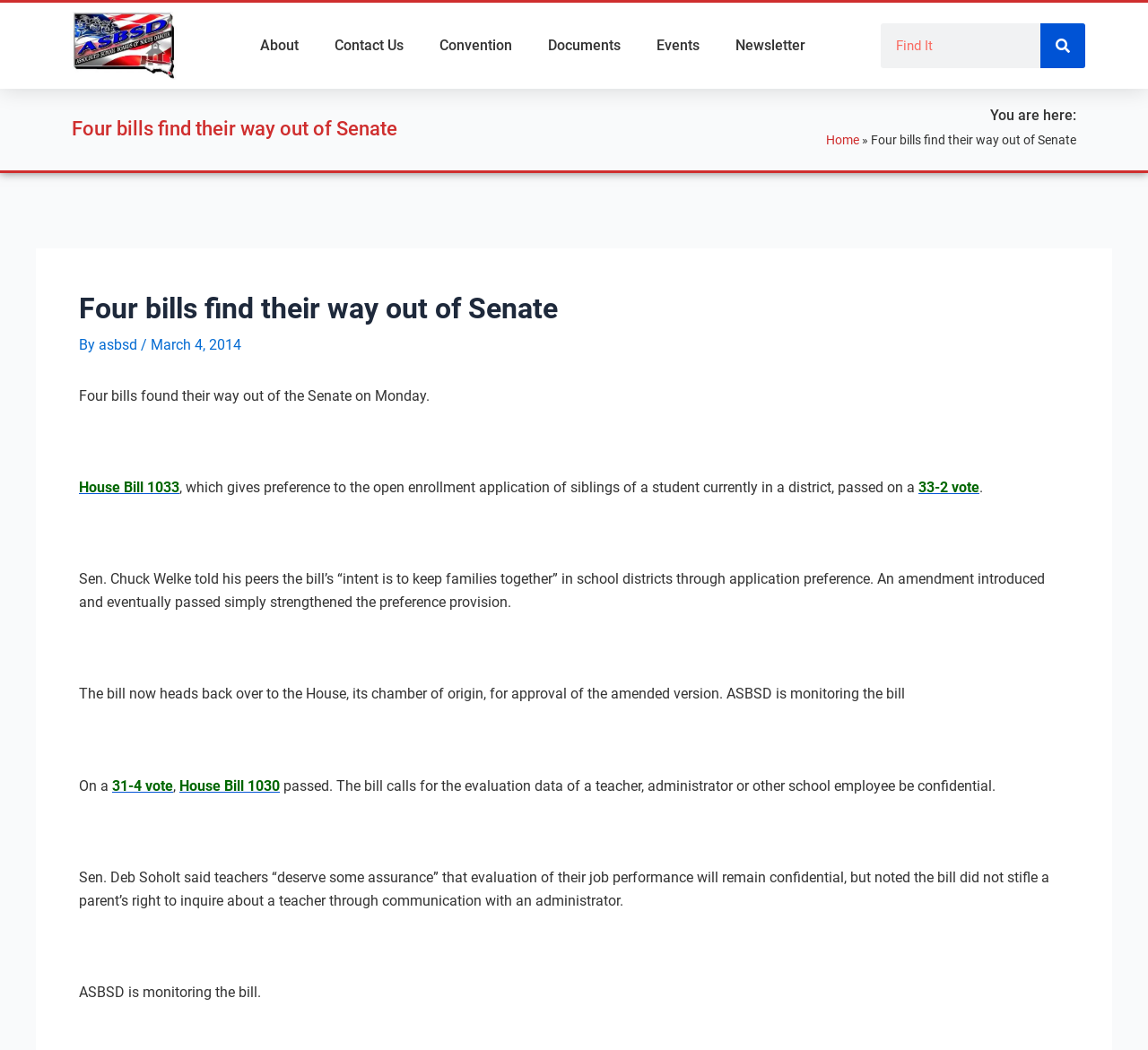Analyze the image and deliver a detailed answer to the question: What is the vote count for House Bill 1030?

The answer can be found by reading the description of House Bill 1030, which states that it 'passed on a 31-4 vote'. This indicates that the bill was approved with 31 votes in favor and 4 votes against.